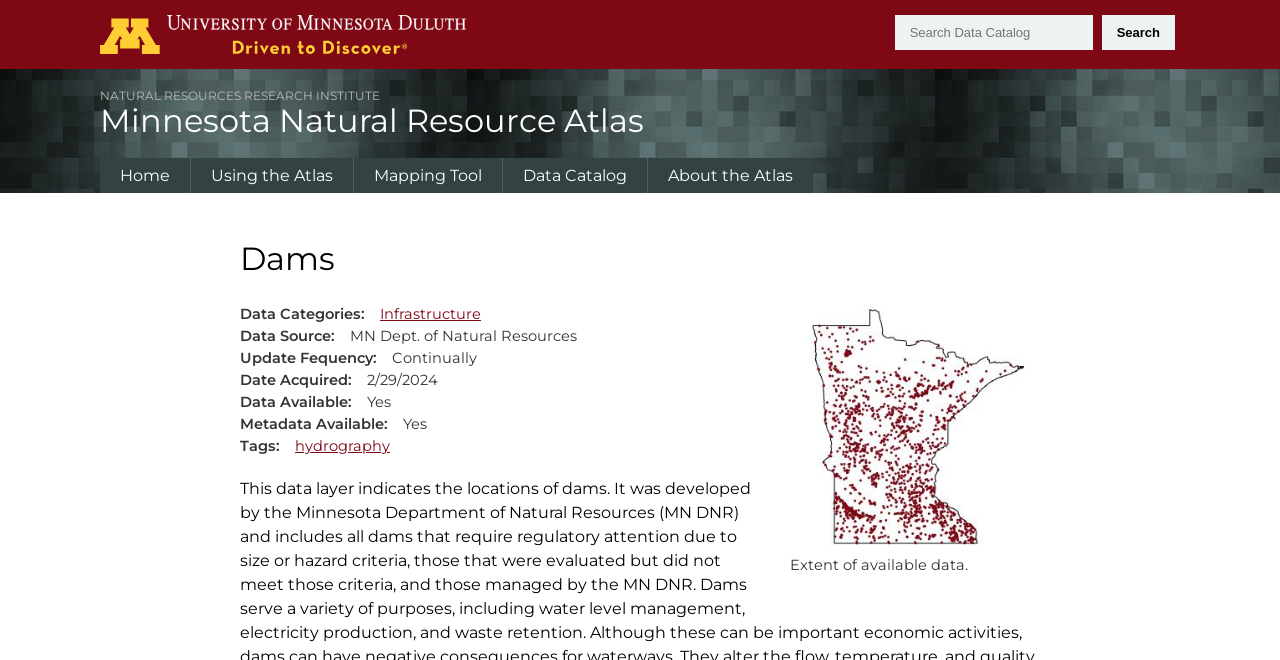What is the purpose of the search box? Based on the image, give a response in one word or a short phrase.

To search the atlas